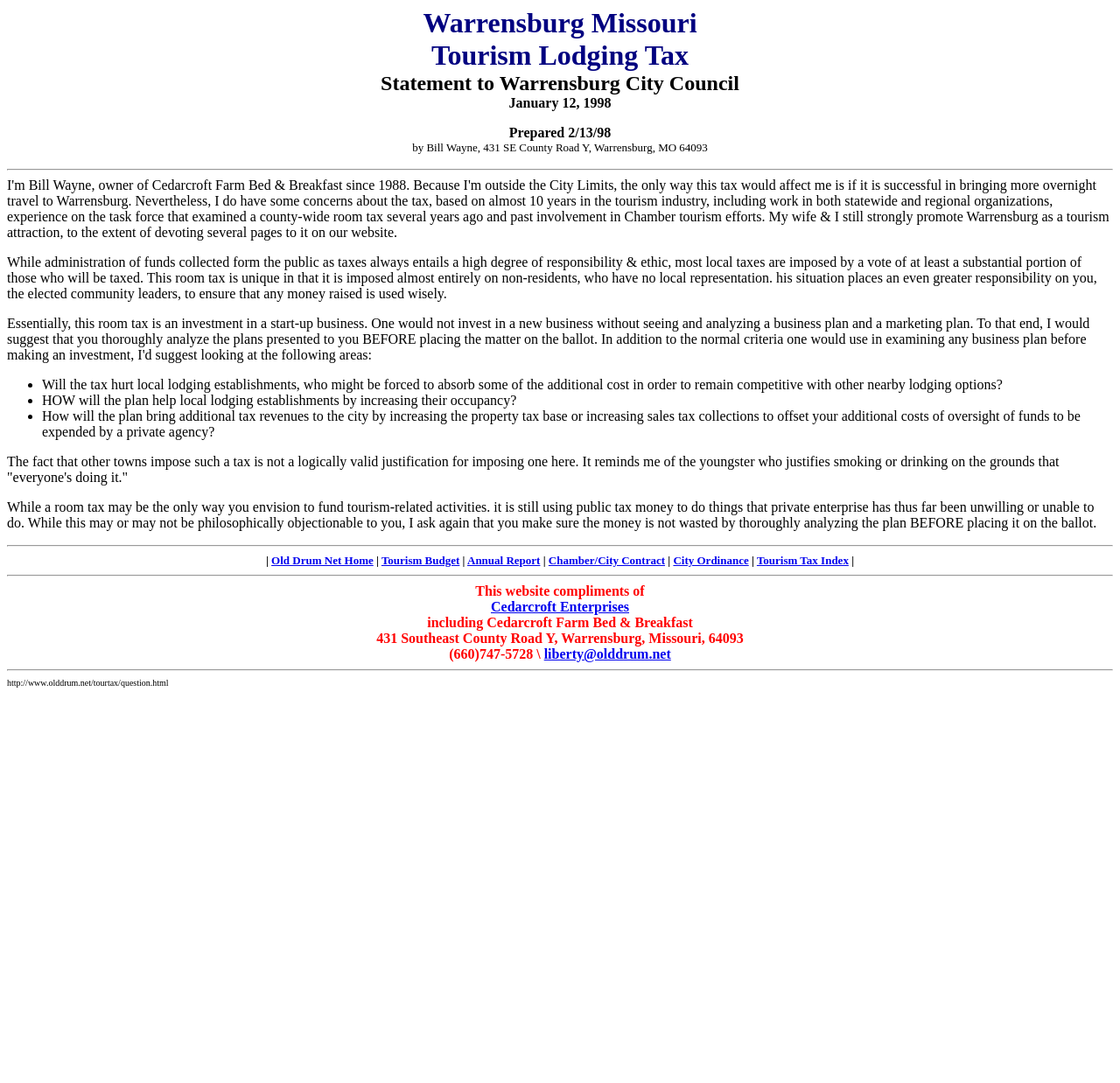Identify the bounding box coordinates for the region of the element that should be clicked to carry out the instruction: "View Annual Report". The bounding box coordinates should be four float numbers between 0 and 1, i.e., [left, top, right, bottom].

[0.417, 0.511, 0.482, 0.523]